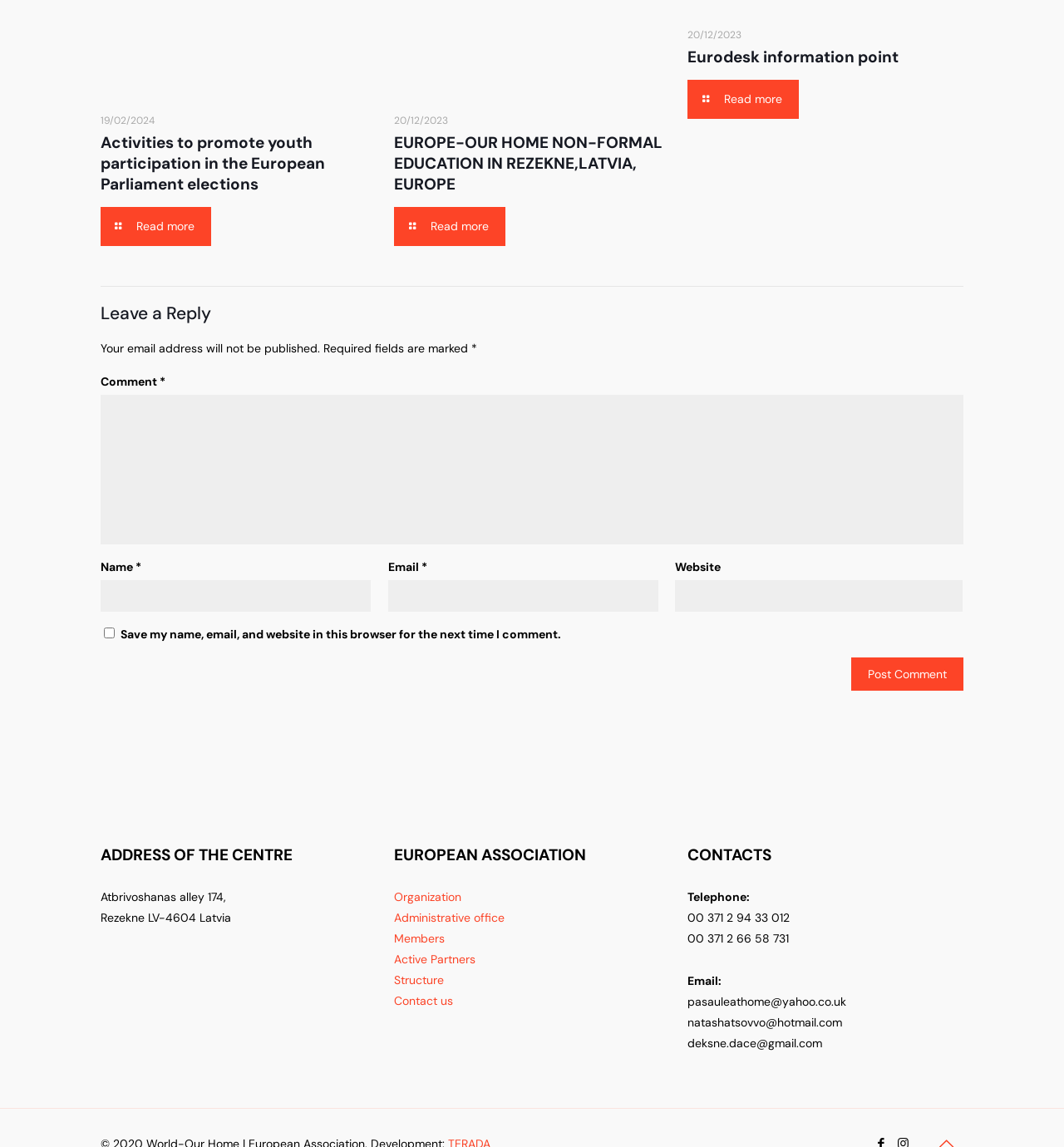How many contact email addresses are listed?
Using the visual information from the image, give a one-word or short-phrase answer.

3